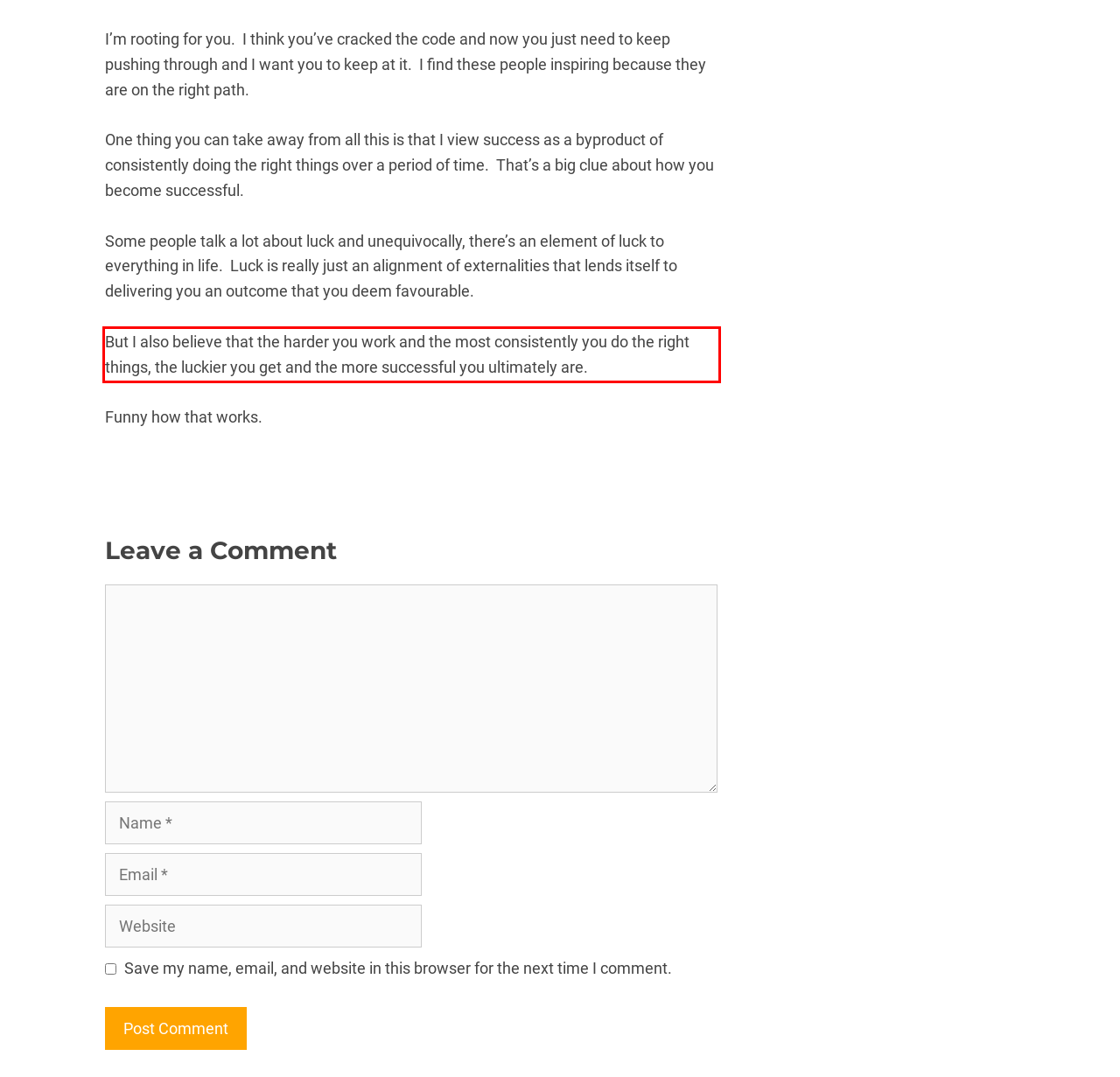Please perform OCR on the UI element surrounded by the red bounding box in the given webpage screenshot and extract its text content.

But I also believe that the harder you work and the most consistently you do the right things, the luckier you get and the more successful you ultimately are.